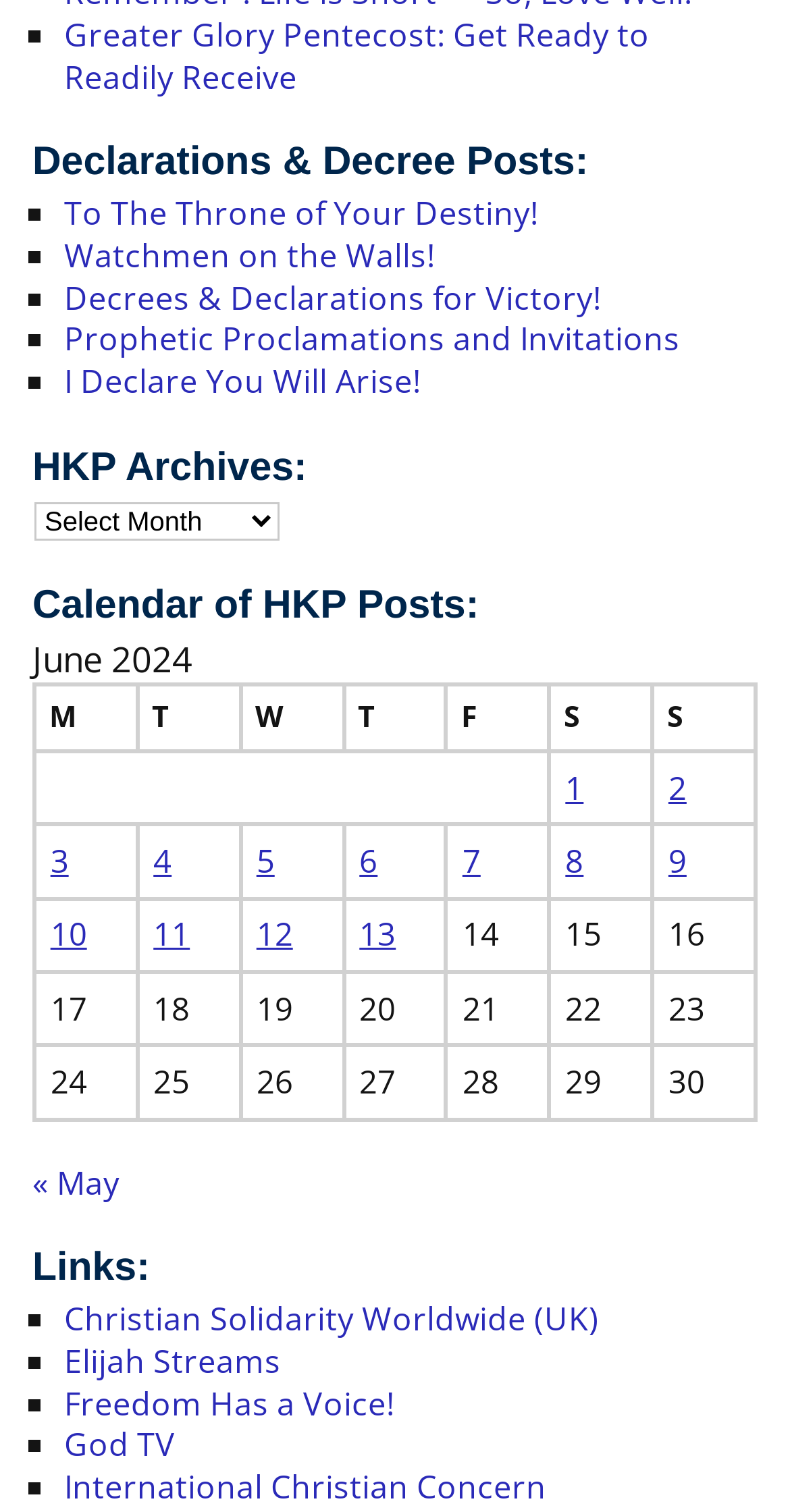How many columns are in the calendar table?
Please utilize the information in the image to give a detailed response to the question.

The calendar table has 7 columns, which are labeled as M, T, W, T, F, S, and S, representing the days of the week.